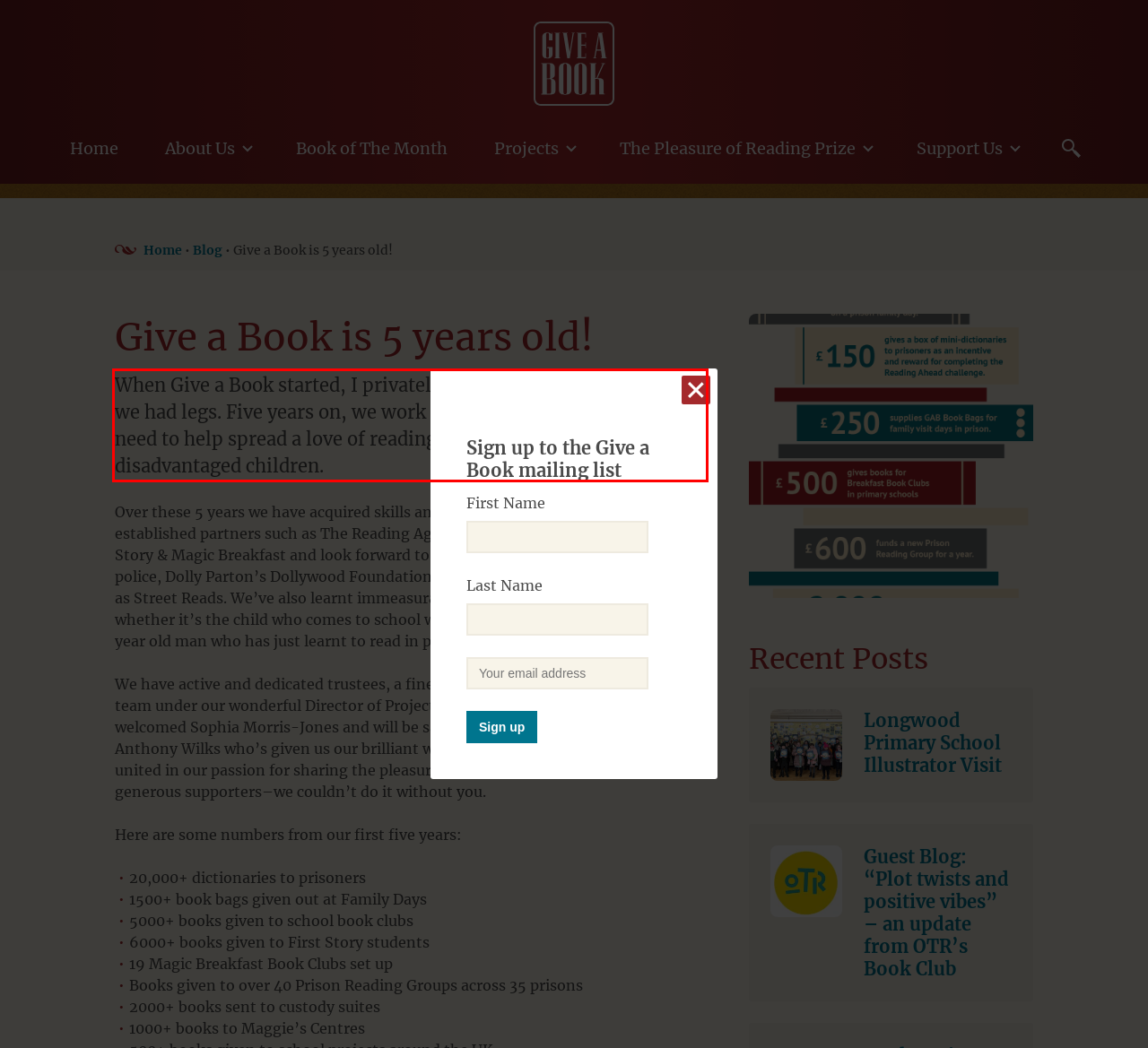In the screenshot of the webpage, find the red bounding box and perform OCR to obtain the text content restricted within this red bounding box.

When Give a Book started, I privately gave us 5 years to find out if we had legs. Five years on, we work in places where there’s a real need to help spread a love of reading – in prisons and with disadvantaged children.